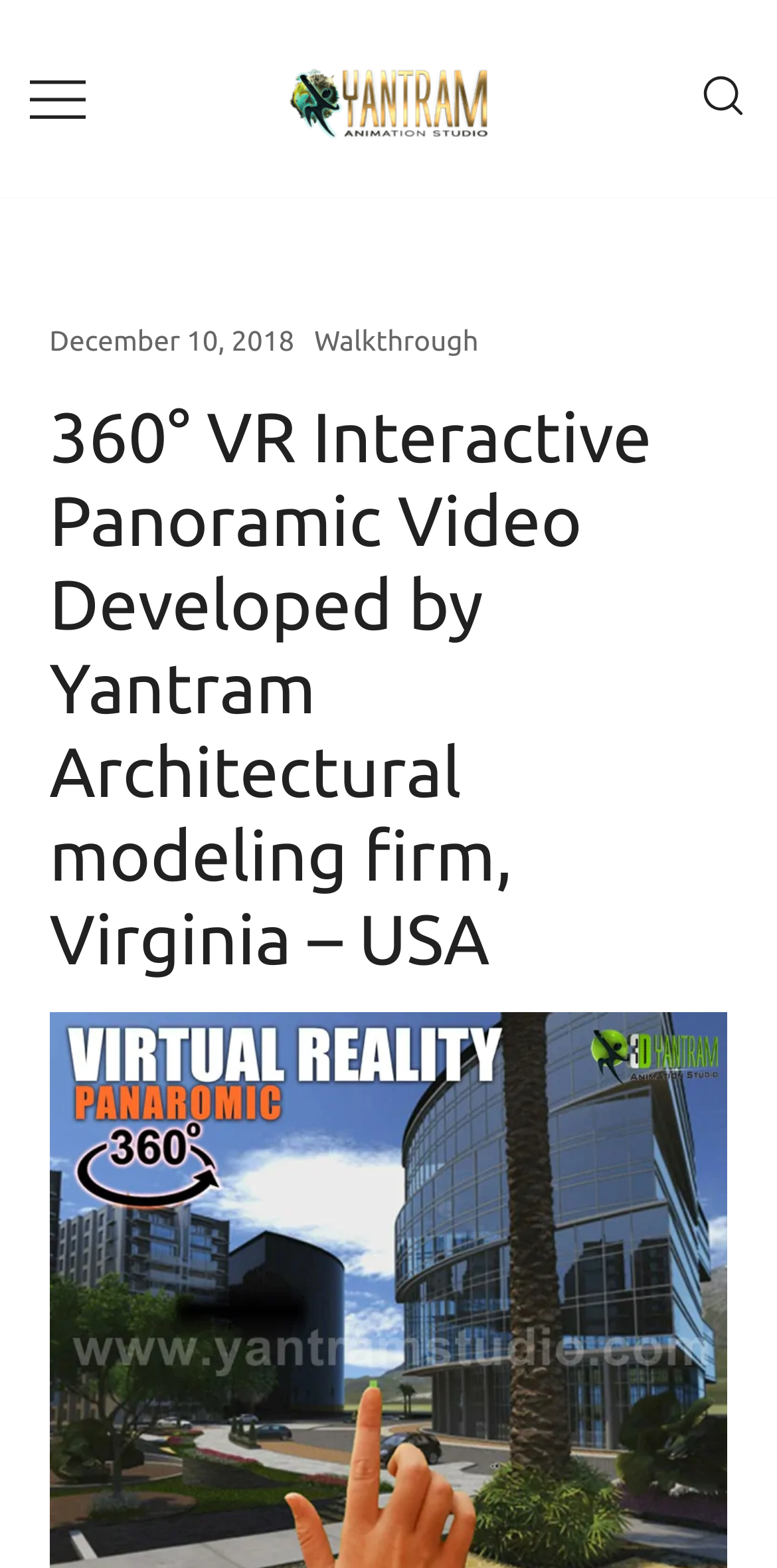Given the element description "Walkthrough", identify the bounding box of the corresponding UI element.

[0.404, 0.207, 0.616, 0.227]